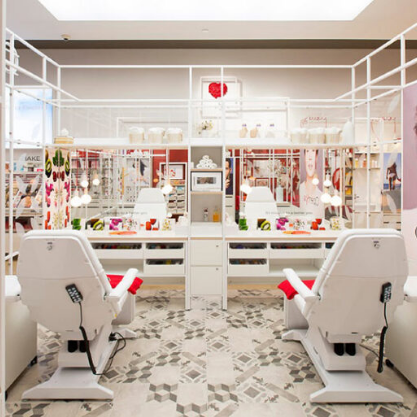What color are the accents on the treatment chairs?
Answer with a single word or phrase by referring to the visual content.

Red